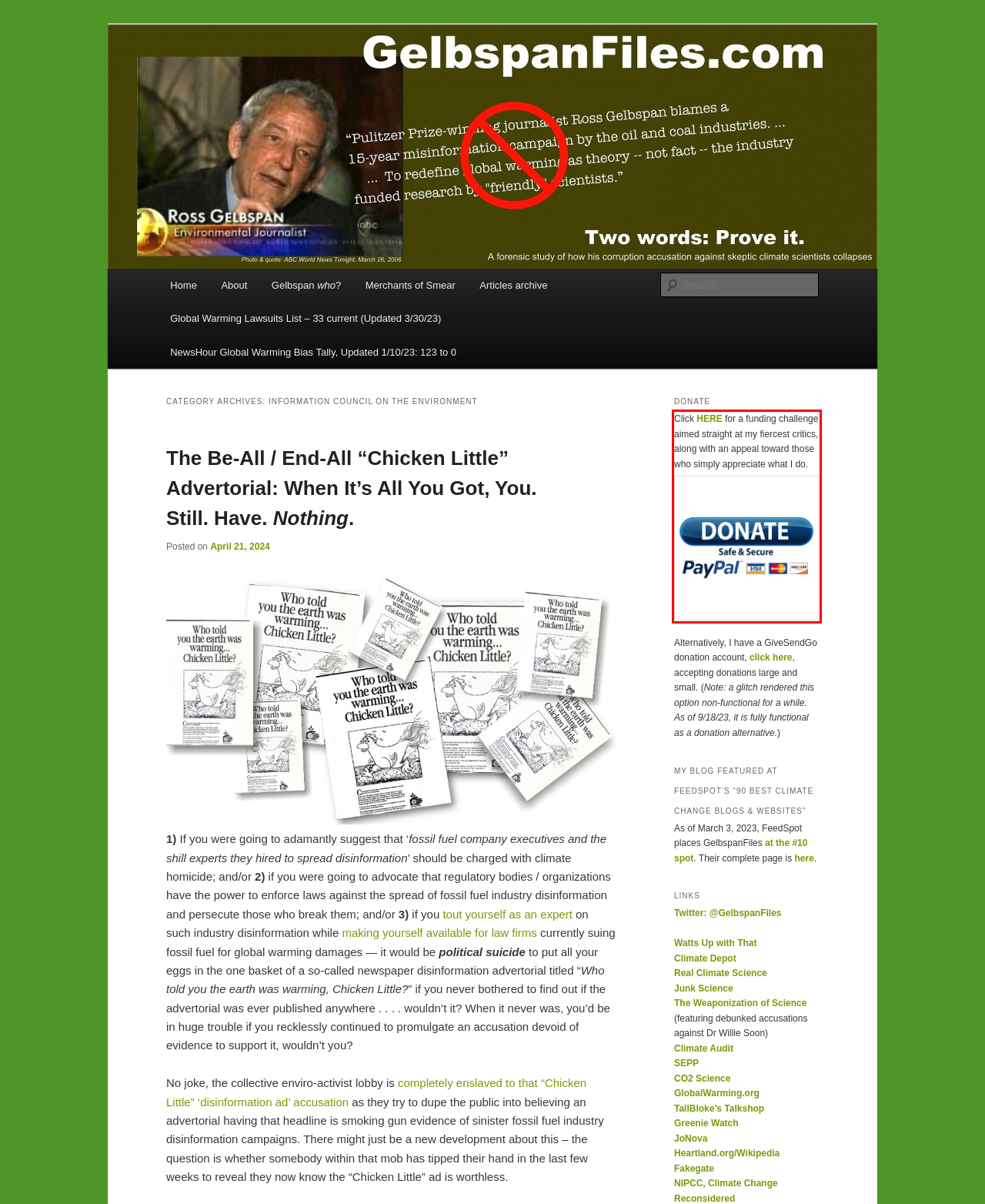Perform OCR on the text inside the red-bordered box in the provided screenshot and output the content.

Click HERE for a funding challenge aimed straight at my fiercest critics, along with an appeal toward those who simply appreciate what I do.